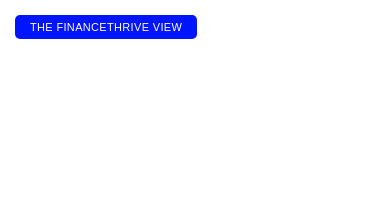Describe the image thoroughly.

This image, titled "The FinanceThrive View," features a prominent blue button that stands out against a light background. It signifies a clickable link, inviting users to explore insights or articles related to the financial sector. The context of the image suggests it is part of a larger discussion or analysis presented on a webpage about finance, likely addressing current trends, investment strategies, or industry news. The layout implies a structured presentation of related articles, enhancing user navigation within the site.